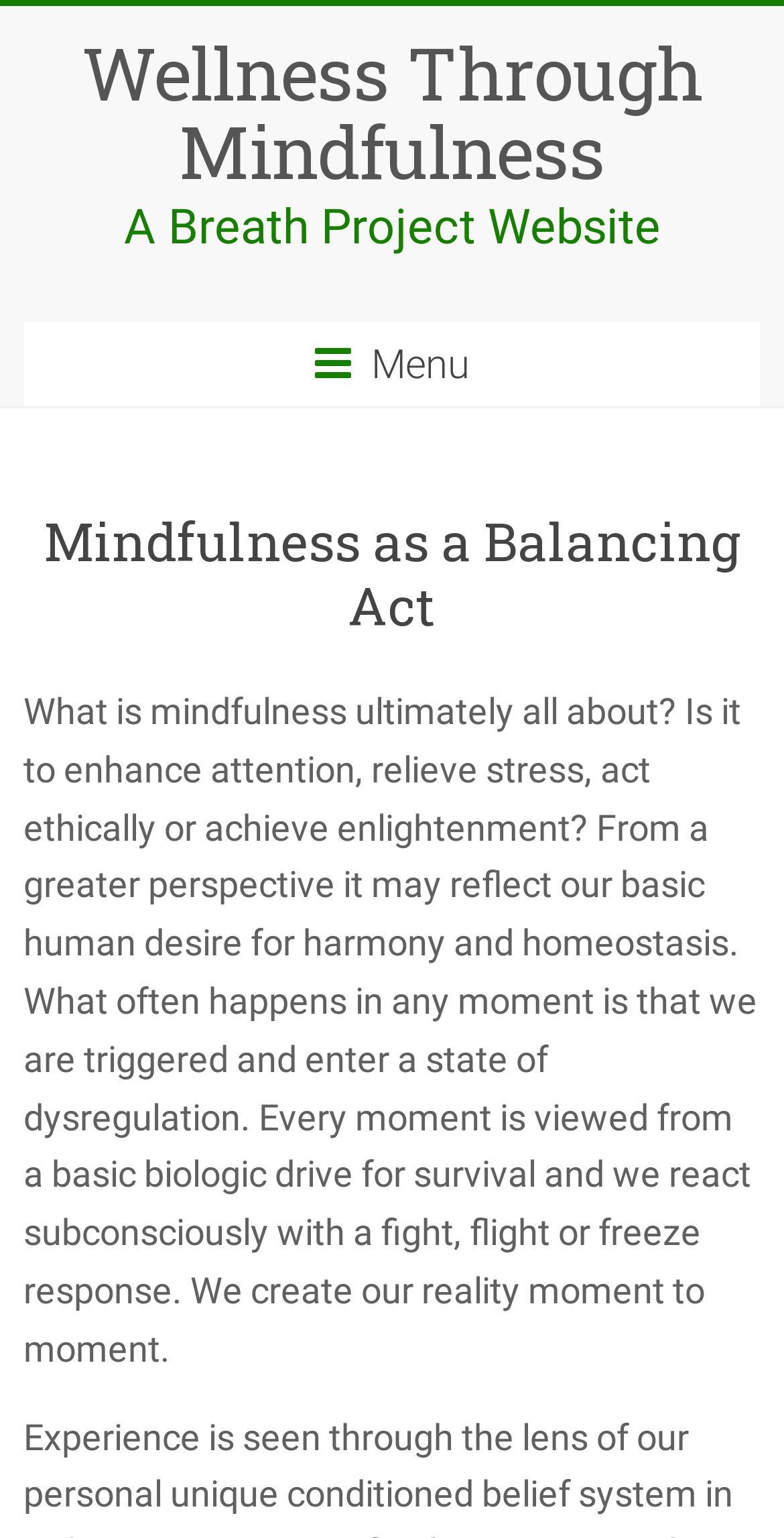What is the purpose of mindfulness? Look at the image and give a one-word or short phrase answer.

Harmony and homeostasis